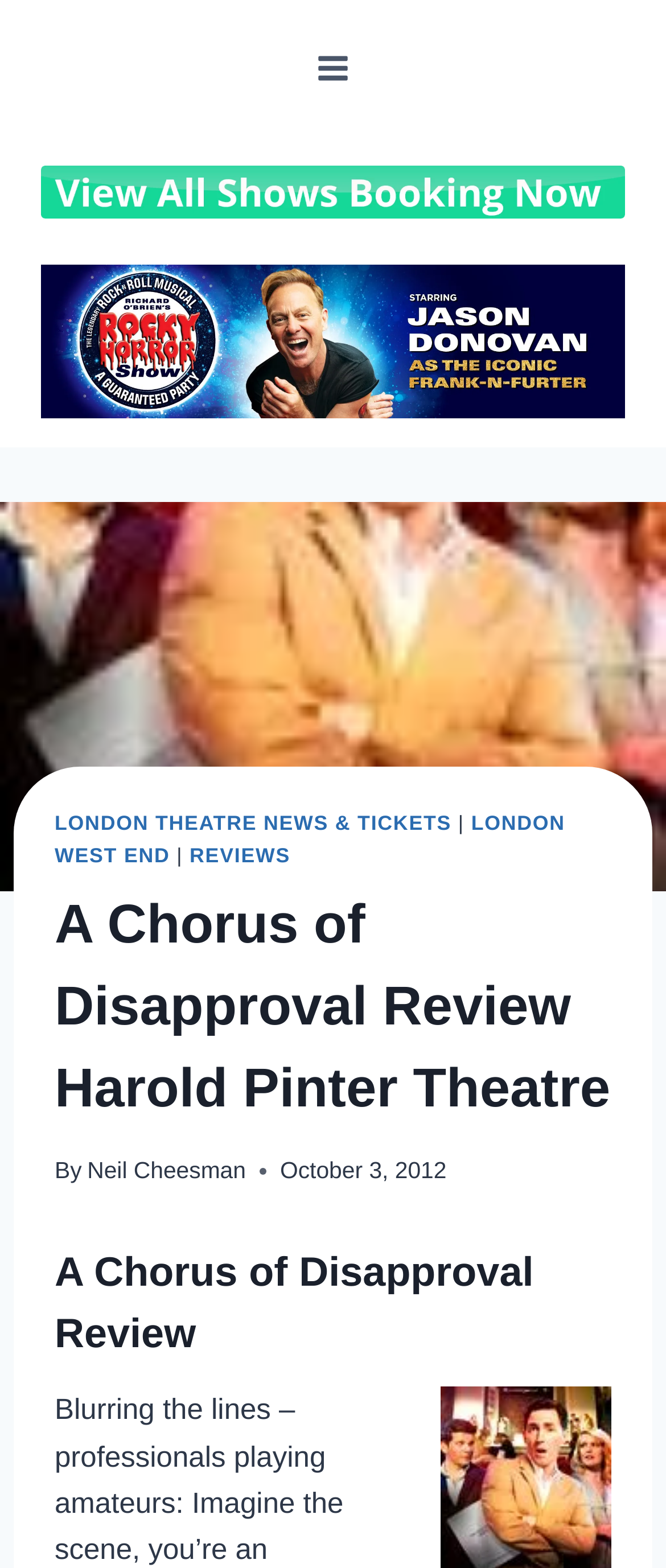Locate the bounding box for the described UI element: "Reviews". Ensure the coordinates are four float numbers between 0 and 1, formatted as [left, top, right, bottom].

[0.285, 0.538, 0.436, 0.553]